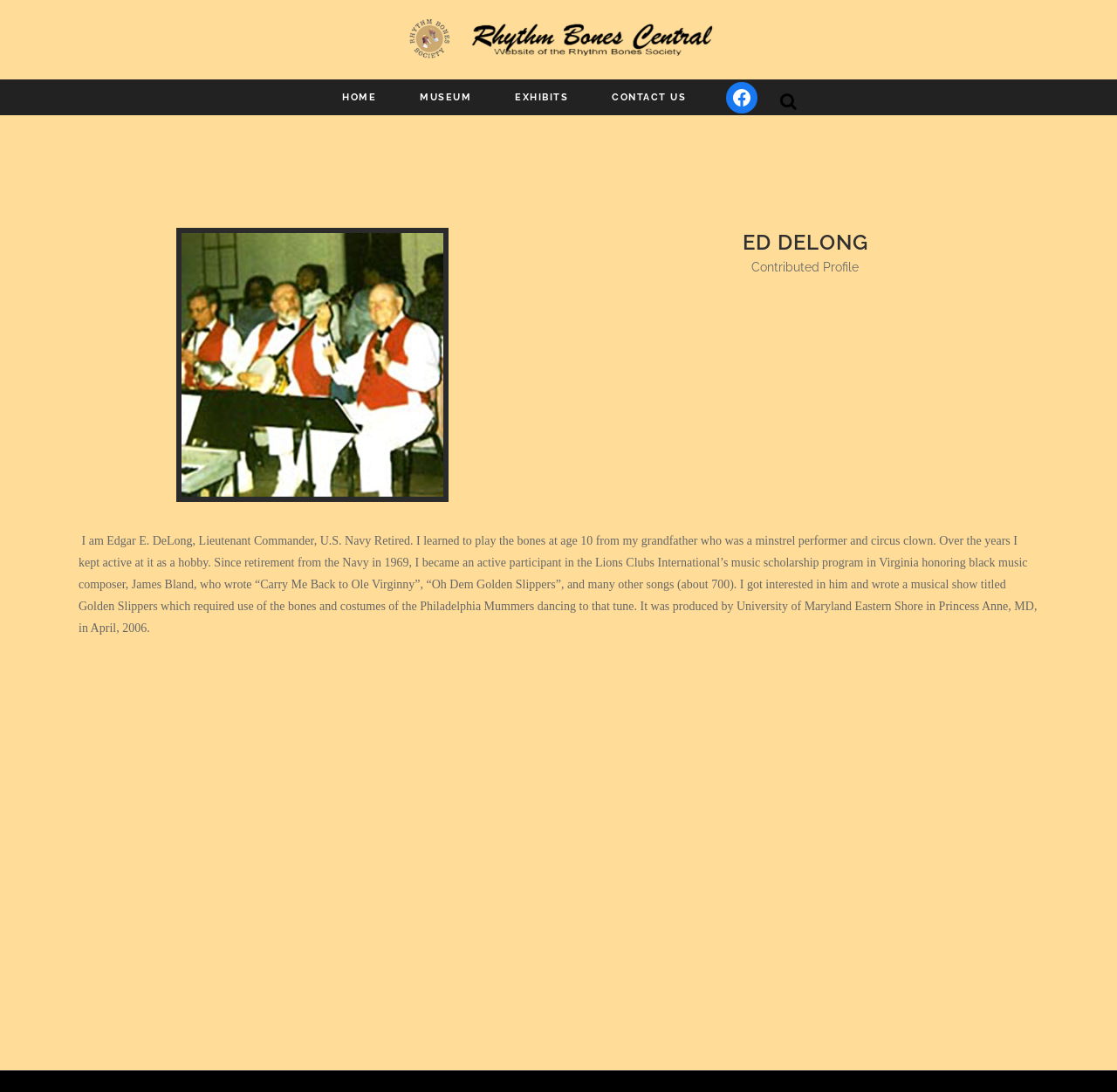Produce an elaborate caption capturing the essence of the webpage.

This webpage is about Ed DeLong's contributed profile. At the top, there is a search box on the left side, taking up about 95% of the width. Below the search box, there is a layout table with five identical logo images aligned horizontally, taking up about 46% of the width. 

To the right of the logo images, there are four navigation links: "HOME", "MUSEUM", "EXHIBITS", and "CONTACT US", arranged horizontally. Below these links, there is another layout table with two social media links, "Facebook" and an unidentified icon, aligned horizontally.

The main content of the webpage is divided into two sections. On the left side, there is a heading "ED DELONG" in a larger font size. On the right side, there is a static text "Contributed Profile" above a paragraph of text that describes Ed DeLong's biography, including his experience playing the bones, his retirement from the Navy, and his involvement in the Lions Clubs International's music scholarship program. The biography text takes up about 86% of the width and spans multiple lines.